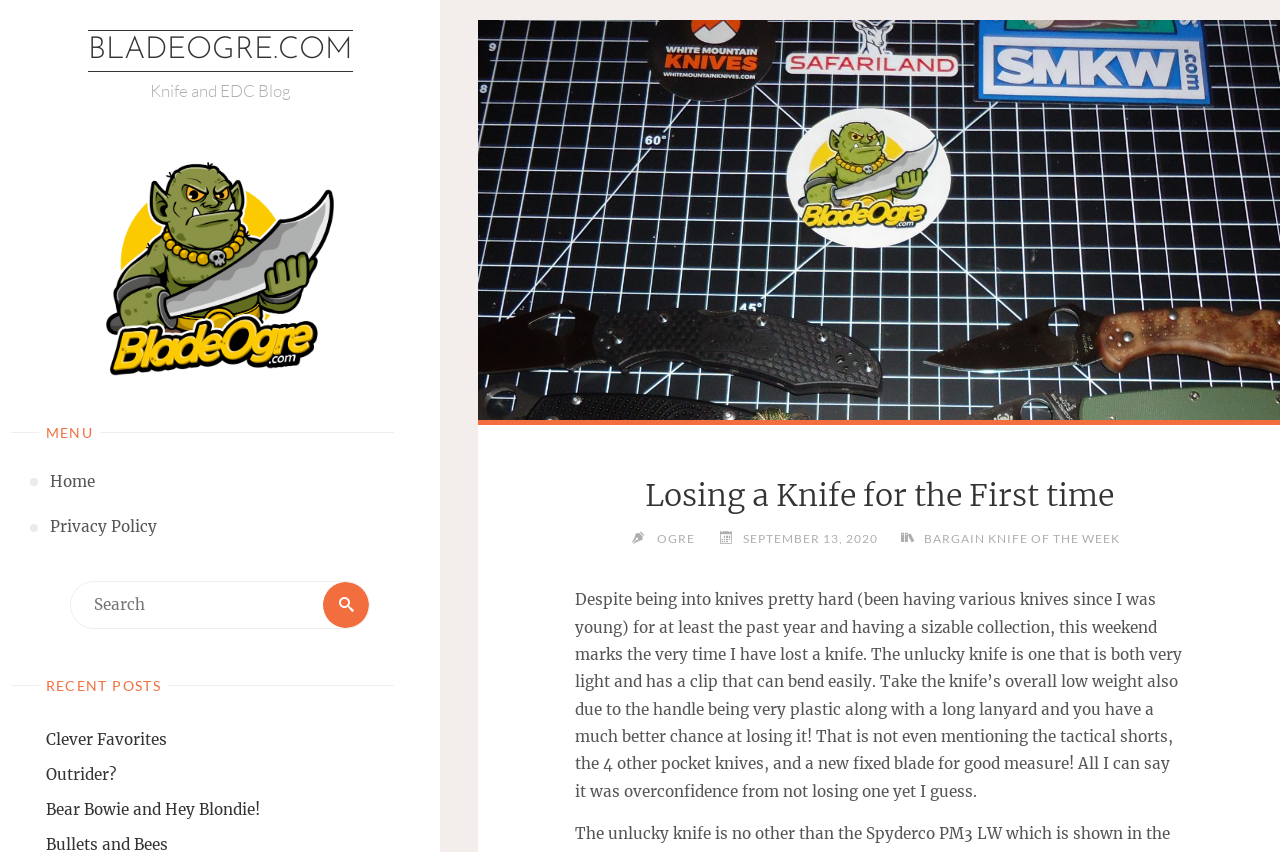Locate the bounding box coordinates of the clickable area needed to fulfill the instruction: "Visit the 'Privacy Policy' page".

[0.039, 0.593, 0.308, 0.646]